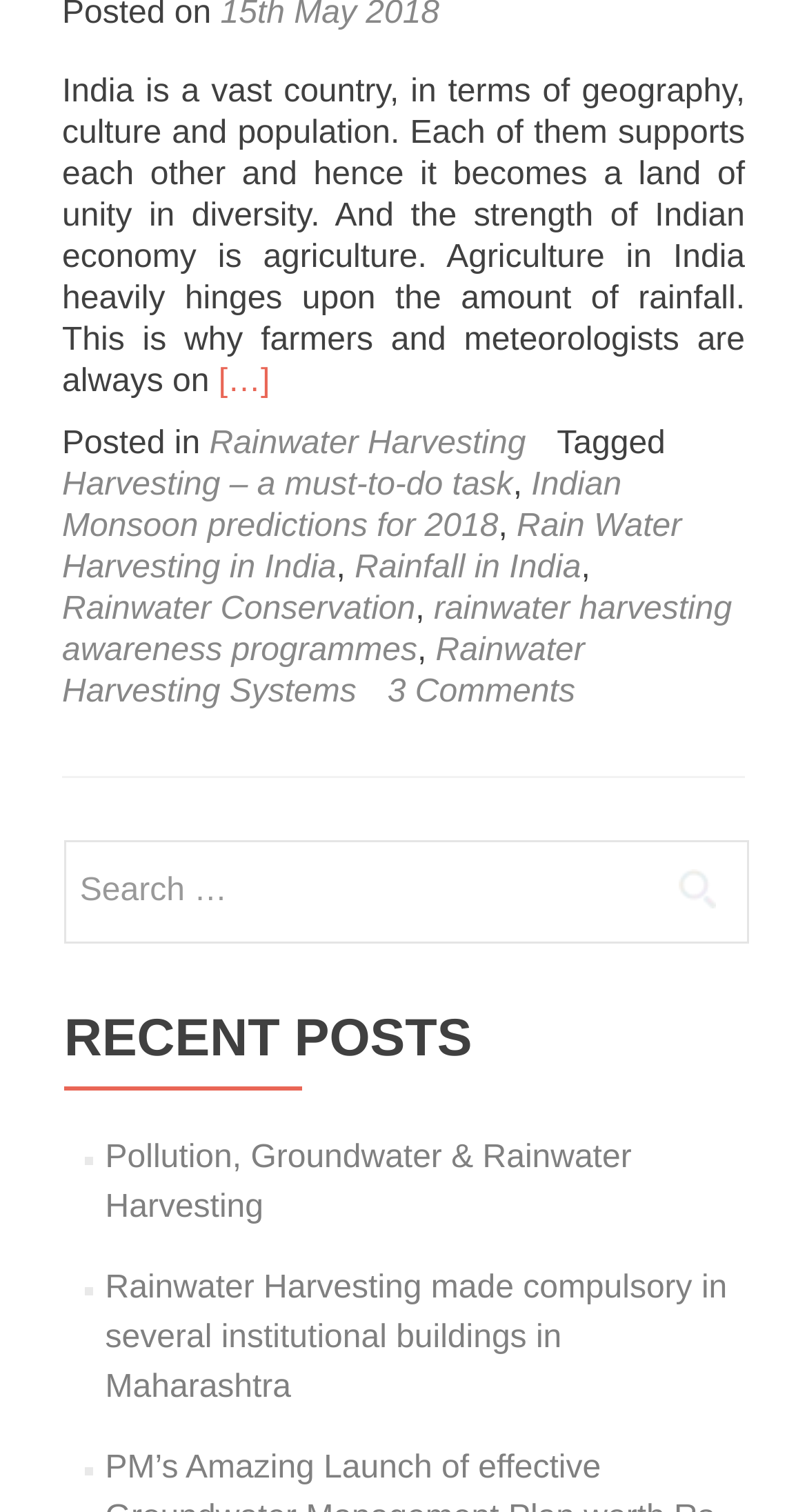Locate the bounding box coordinates of the clickable part needed for the task: "Search for something".

[0.079, 0.556, 0.928, 0.624]